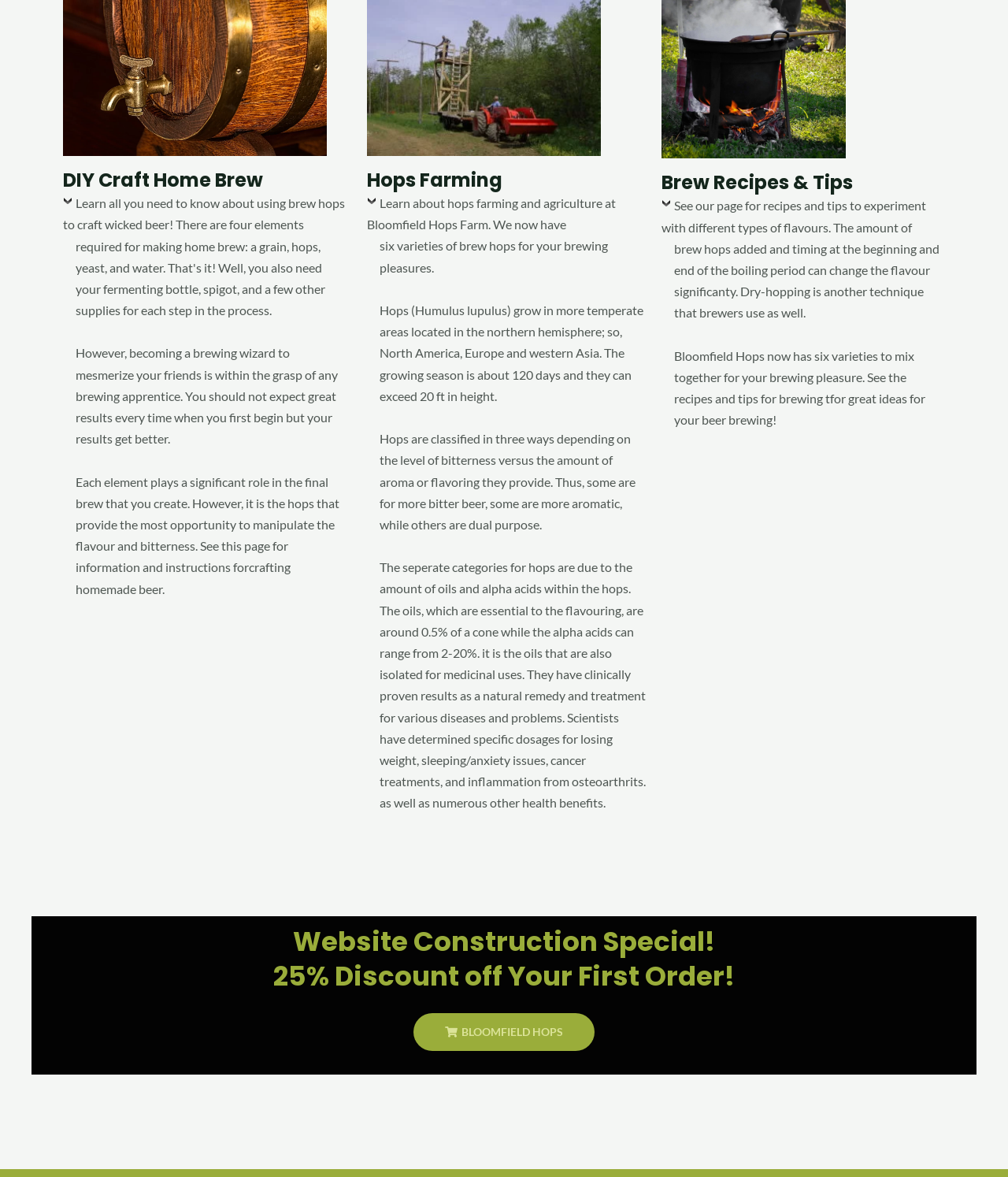What is the main topic of this webpage?
Based on the visual information, provide a detailed and comprehensive answer.

Based on the content of the webpage, it appears to be focused on home brewing, specifically the use of hops in brewing beer. The headings and text on the page discuss topics such as DIY craft home brew, hops farming, and brew recipes and tips.